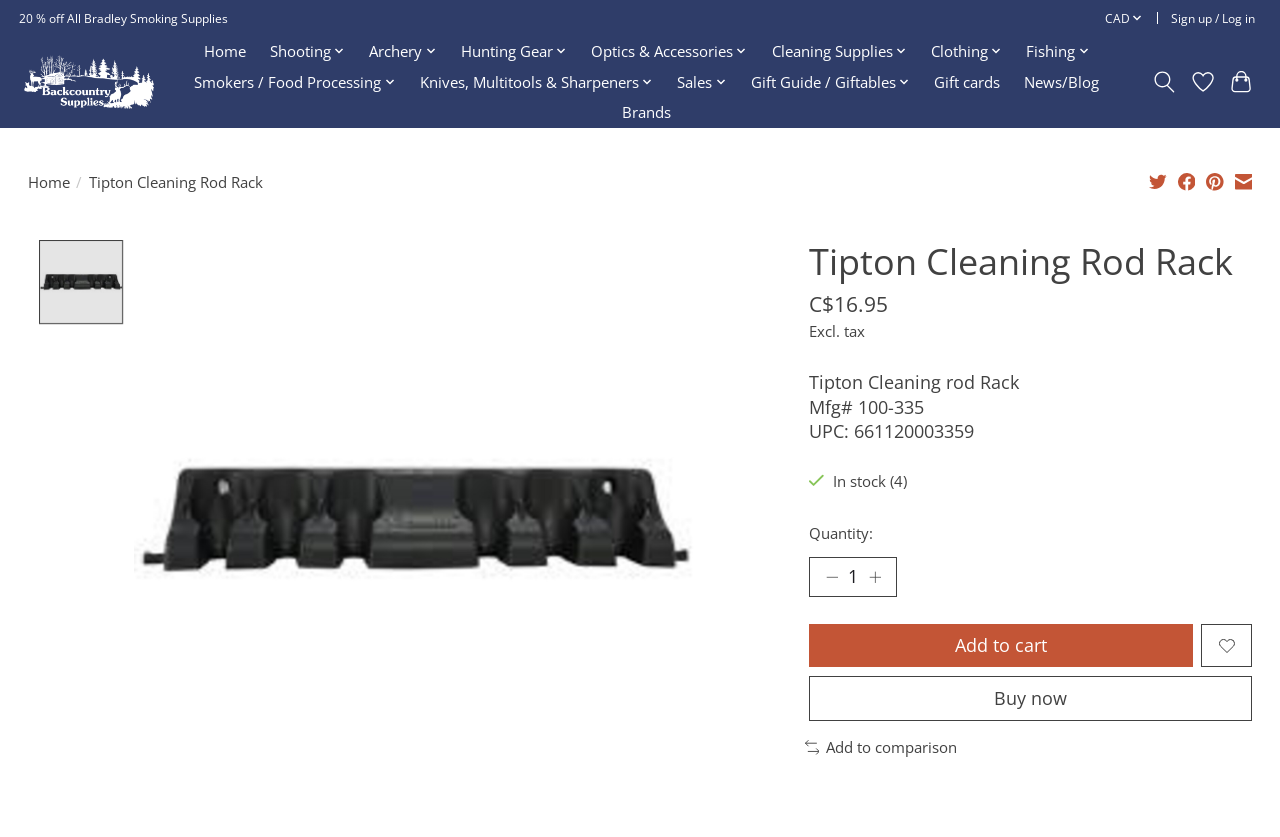Offer a meticulous caption that includes all visible features of the webpage.

This webpage is about a product called Tipton Cleaning Rod Rack, with a meta description that includes the product name, manufacturer number, and UPC. 

At the top of the page, there is a banner with a promotion: "20% off All Bradley Smoking Supplies". To the right of the banner, there are links to sign up or log in, and a currency selector with a CAD option. The website's logo, "Backcountry Supplies", is located on the top left, with a navigation menu below it that includes categories such as "Shooting", "Archery", "Hunting Gear", and more.

Below the navigation menu, there is a breadcrumb trail that shows the current page's location within the website. The product name, "Tipton Cleaning Rod Rack", is displayed prominently, along with its price, "C$16.95", and a note that says "Excl. tax". The product's manufacturer number and UPC are also listed.

To the left of the product information, there is a product image slideshow with a single image of the Tipton Cleaning Rod Rack. Below the product information, there are buttons to add the product to the cart, wishlist, or comparison list, as well as a "Buy now" button. The quantity of the product can be adjusted using a spin button, and there are buttons to increase or decrease the quantity.

On the top right corner of the page, there are social media sharing links to share the product on Twitter, Facebook, Pinterest, or via email.